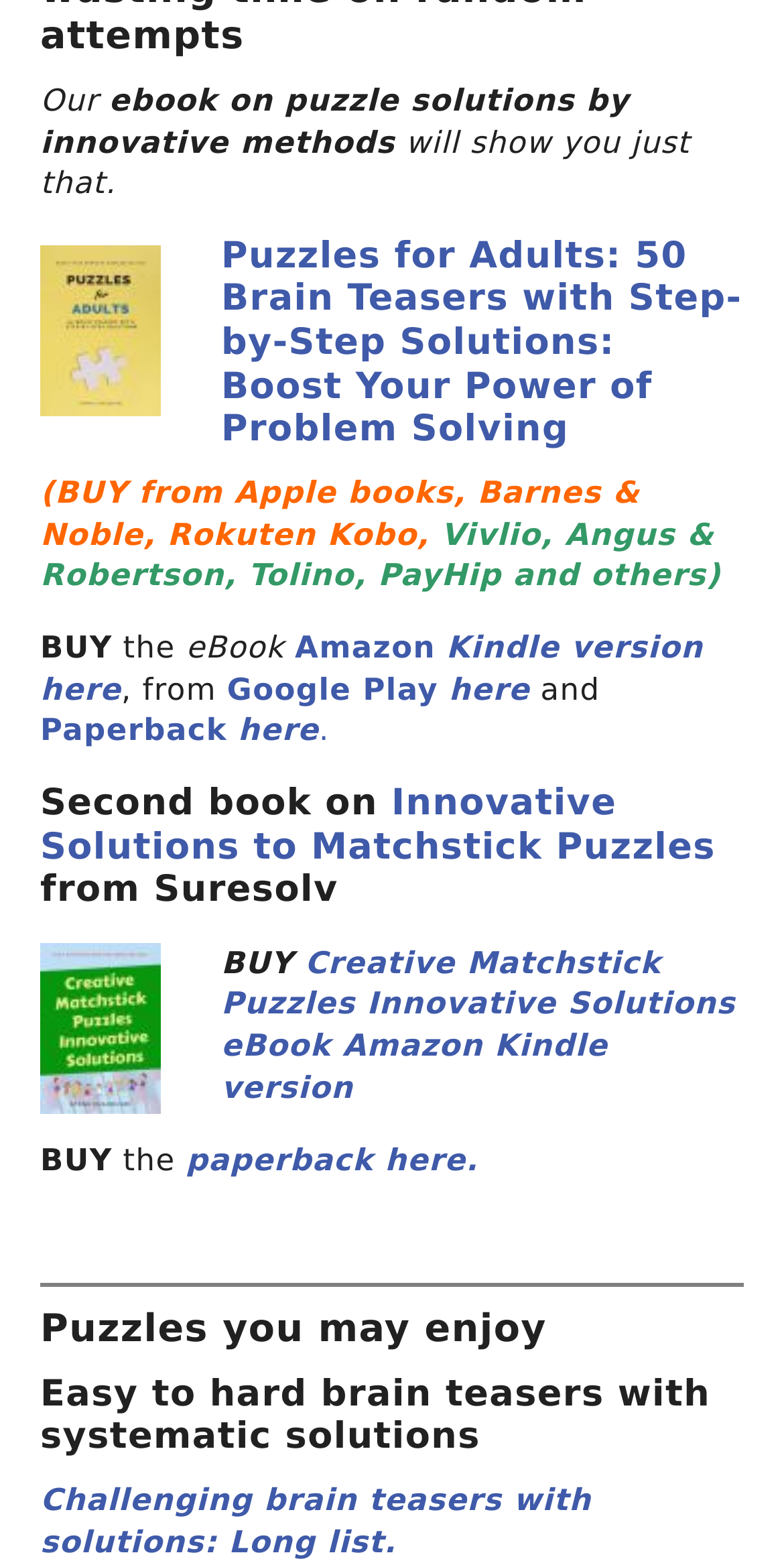Respond to the question below with a concise word or phrase:
What is the second eBook about?

Matchstick puzzles